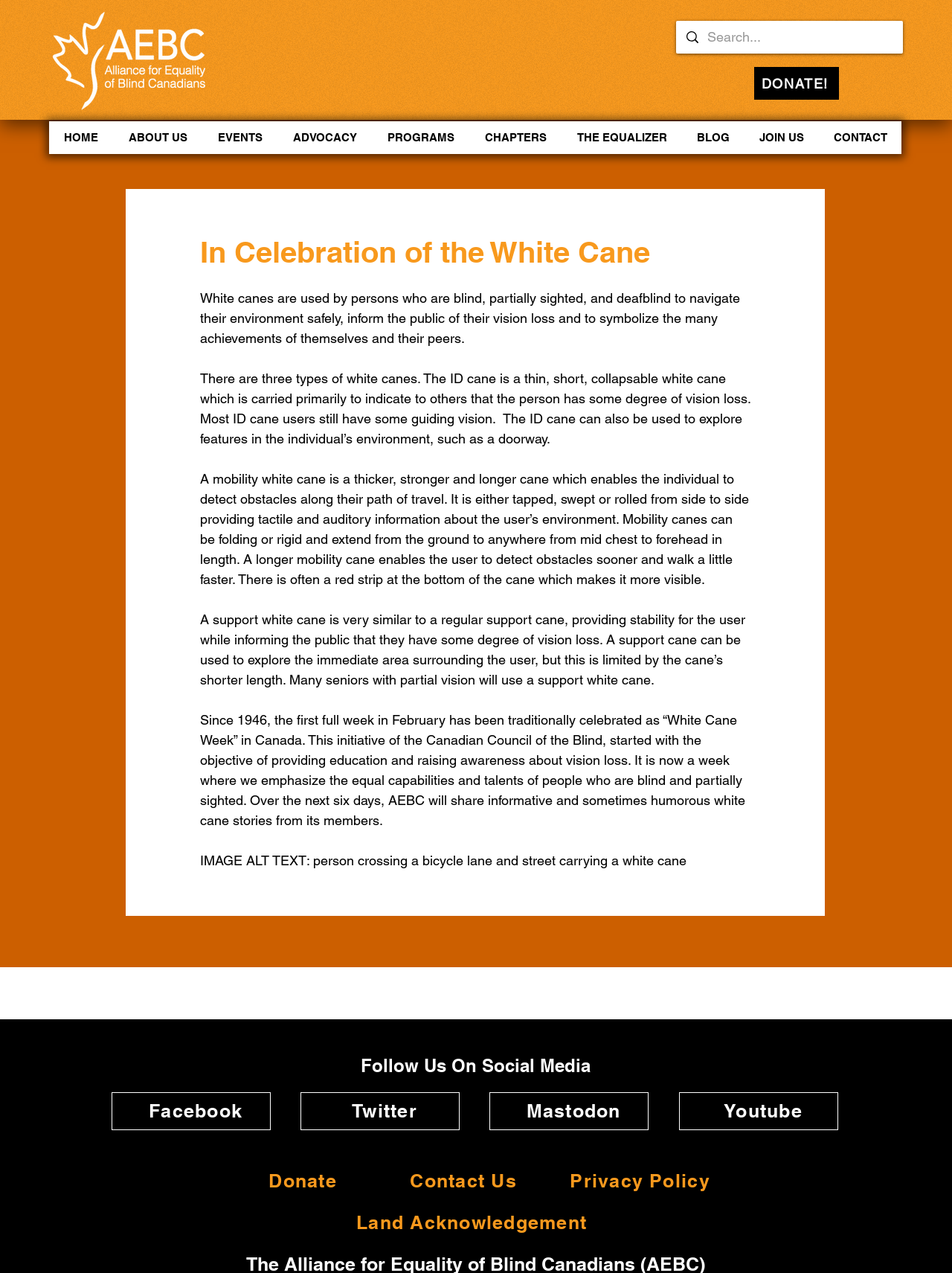Please mark the clickable region by giving the bounding box coordinates needed to complete this instruction: "Contact the organization".

[0.398, 0.913, 0.566, 0.942]